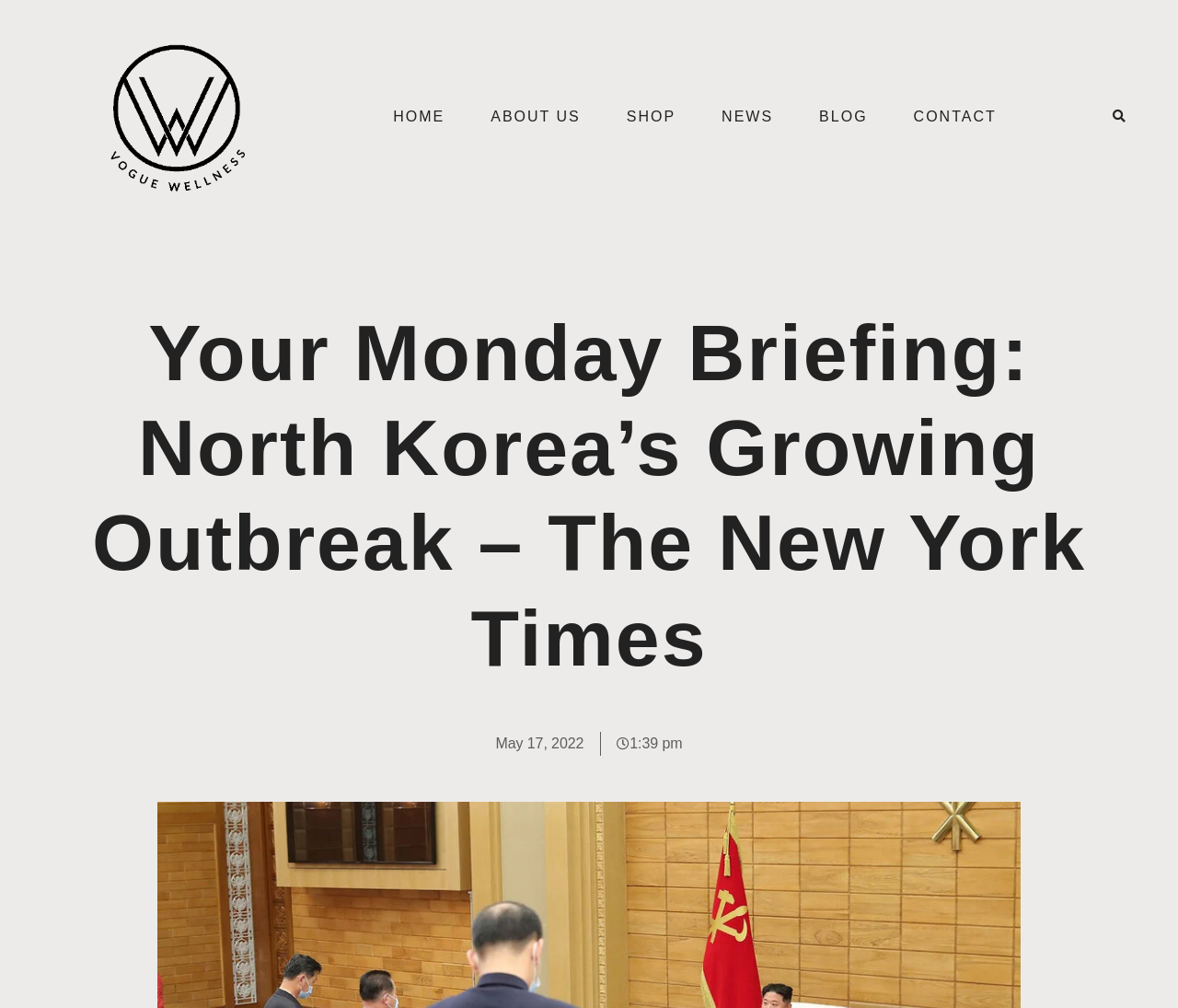What is the name of the section above the search bar?
Refer to the image and give a detailed answer to the question.

I inferred that the section above the search bar is a navigation section because it contains links to different parts of the website, such as 'HOME', 'ABOUT US', 'SHOP', etc.